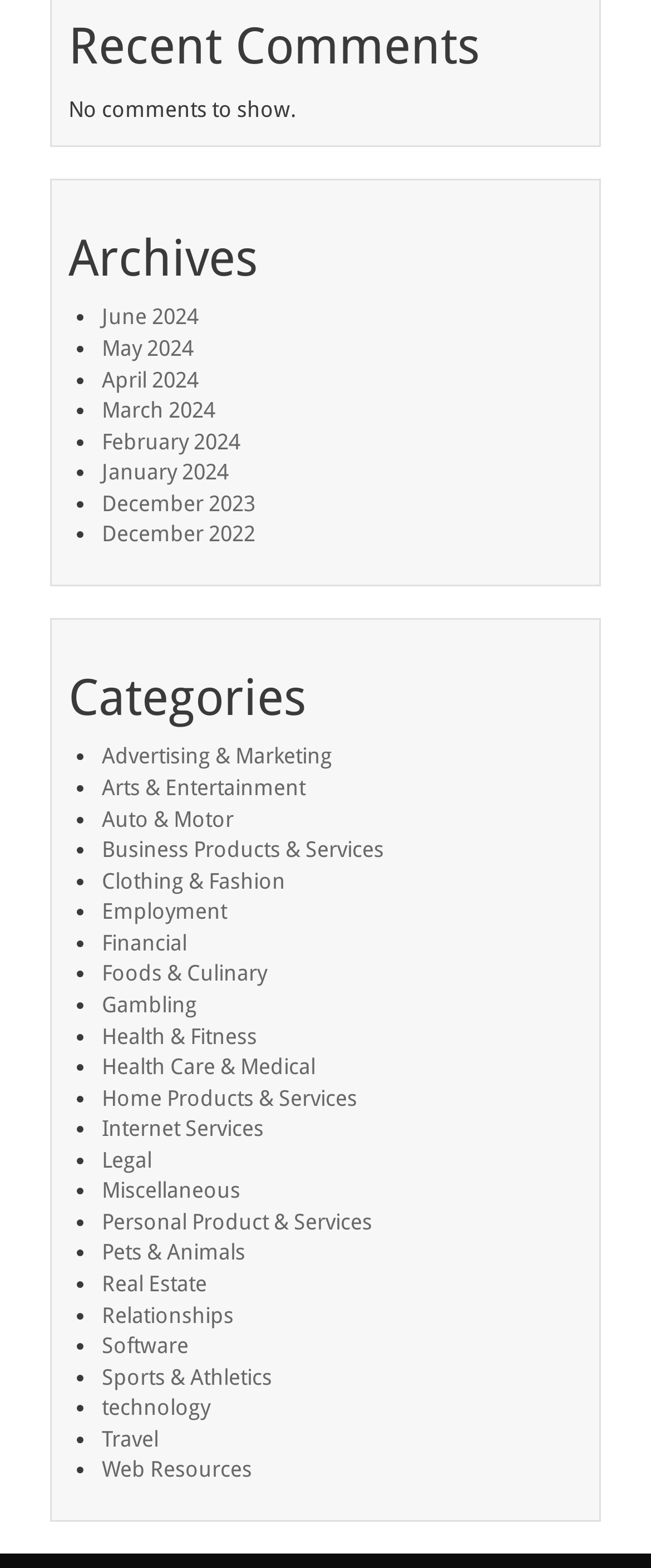What is the position of the 'Categories' heading?
Based on the screenshot, give a detailed explanation to answer the question.

I looked at the vertical positions of the headings by comparing their y1 and y2 coordinates and found that the 'Categories' heading is below the 'Archives' heading.